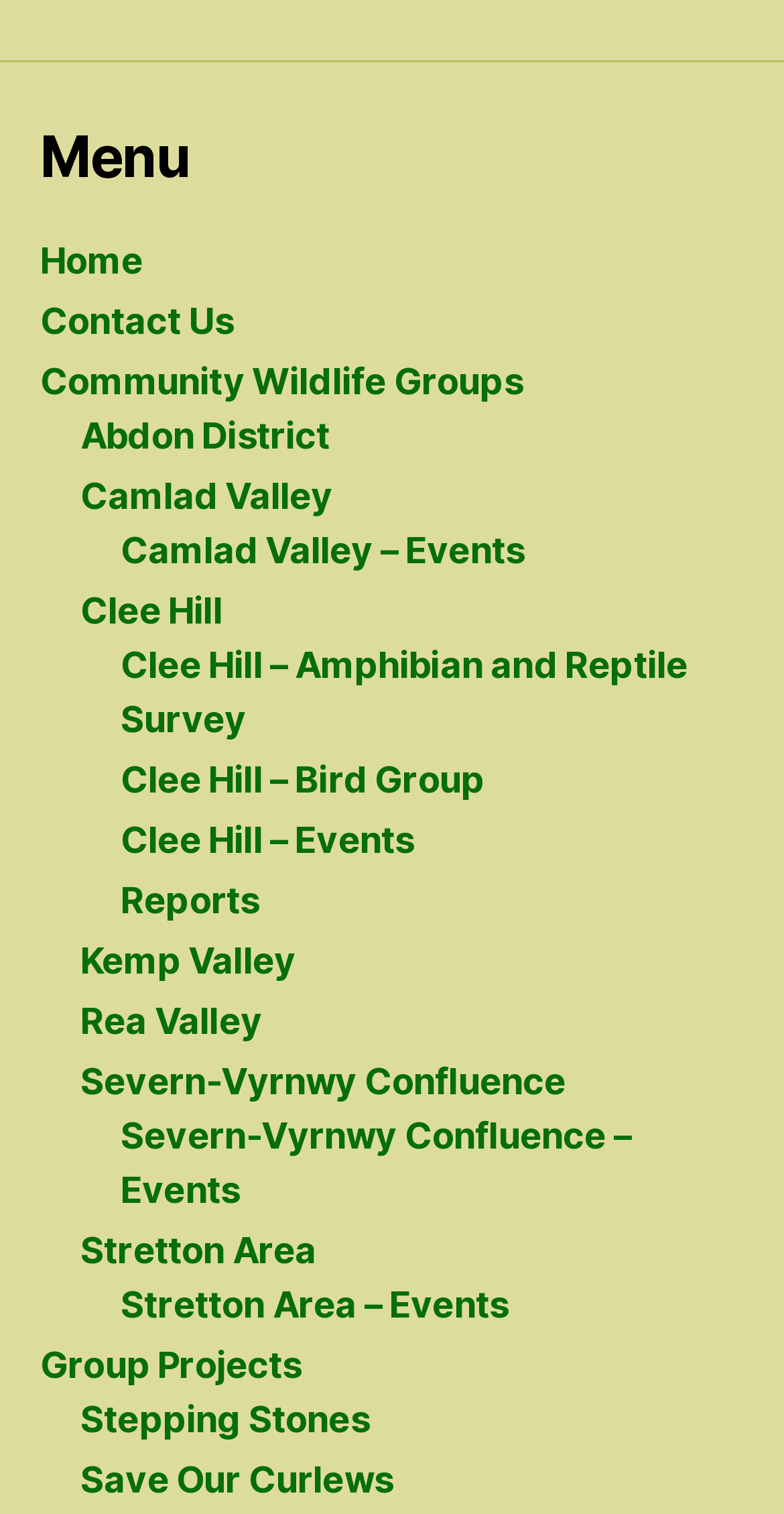How many 'Events' links are there?
Please use the image to provide a one-word or short phrase answer.

3